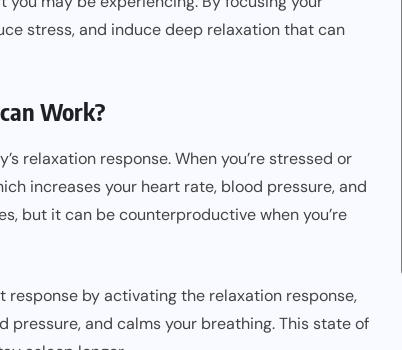What is the purpose of sleep meditation?
Using the information from the image, provide a comprehensive answer to the question.

The caption explains that sleep meditation counters the body's fight-or-flight response, which is activated during stress, by activating the body's relaxation response, ultimately fostering a state of deep relaxation that supports better sleep quality.